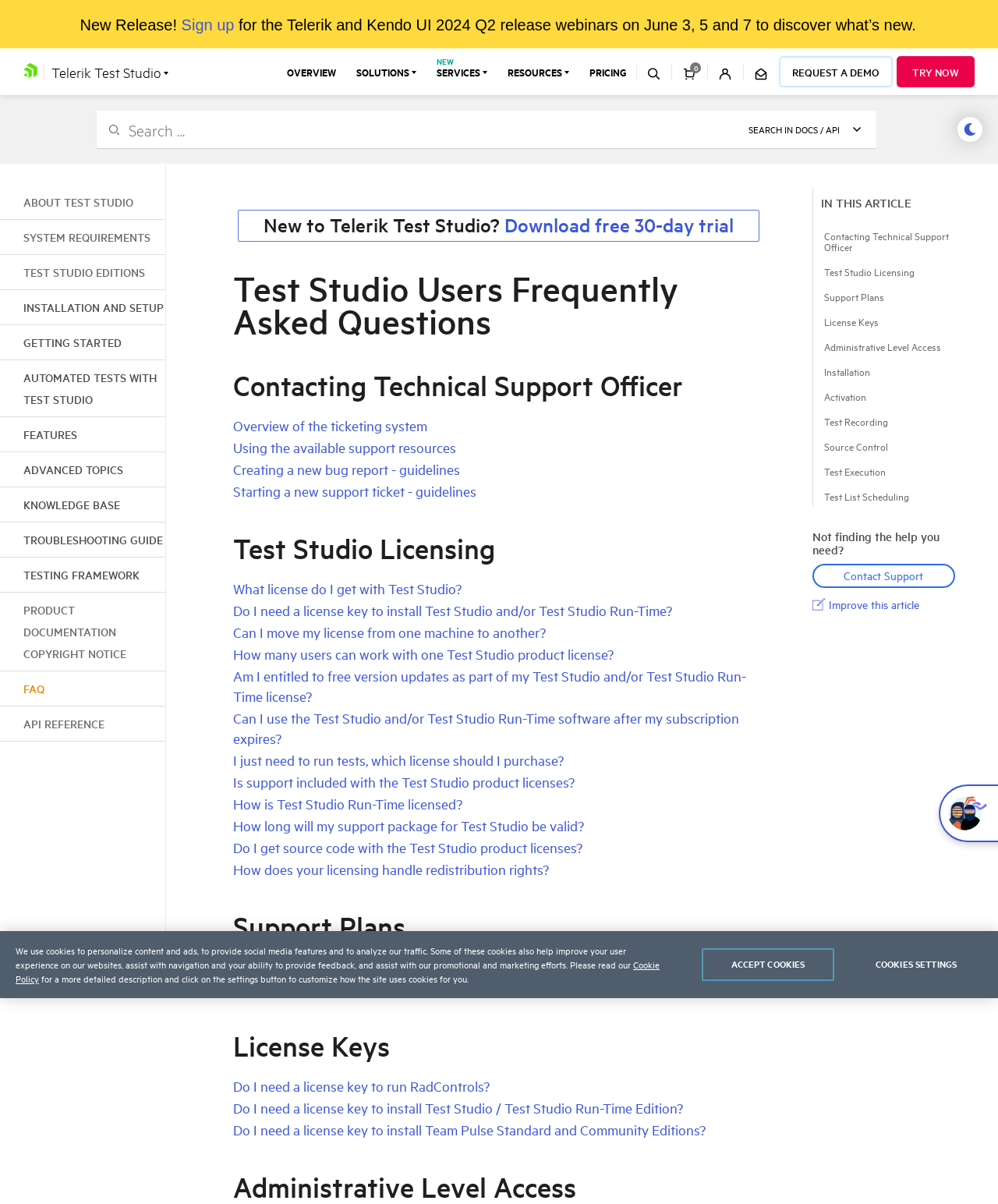What is the name of the product?
Answer the question with a single word or phrase by looking at the picture.

Test Studio